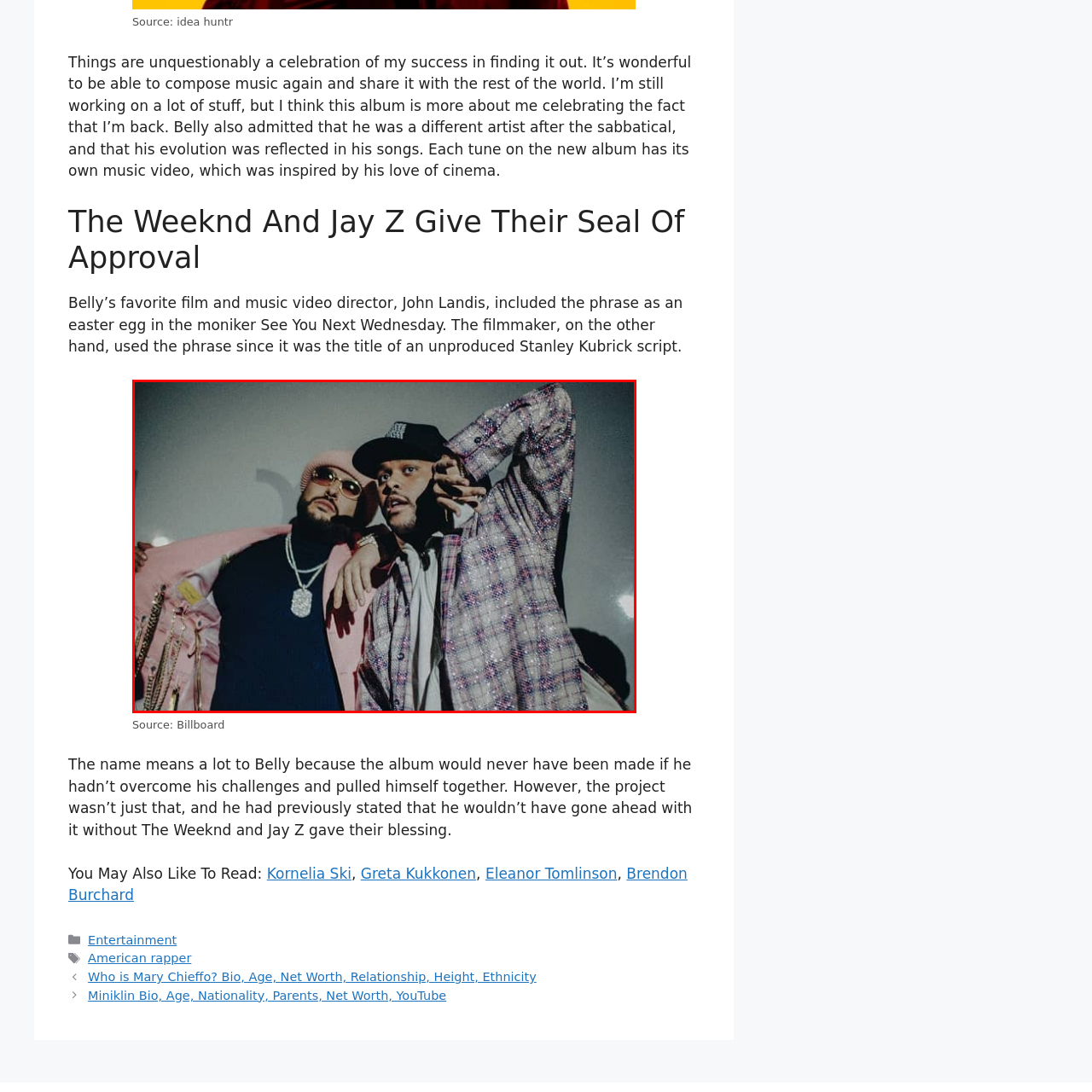What is The Weeknd wearing on his head?
Observe the image inside the red-bordered box and offer a detailed answer based on the visual details you find.

Upon examining the image, I saw that The Weeknd is standing to the right and sporting a plaid shirt over a darker ensemble. The caption highlights that he is wearing a cap, which adds to his signature look.